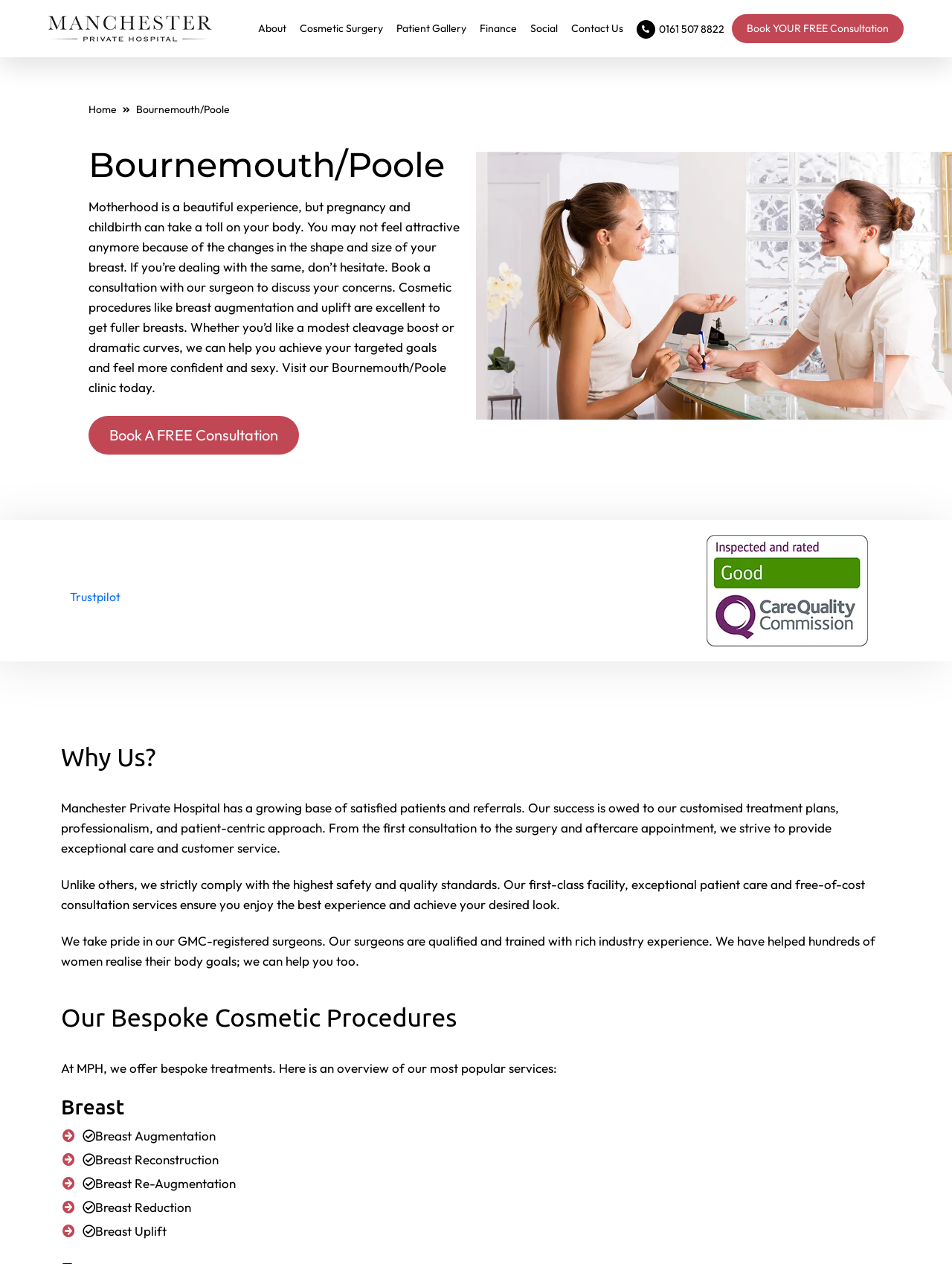Please identify the coordinates of the bounding box that should be clicked to fulfill this instruction: "Learn more about breast augmentation".

[0.1, 0.892, 0.227, 0.905]